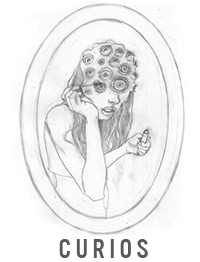Formulate a detailed description of the image content.

The image features a monochromatic sketch of a woman looking into a vintage-style mirror, her expression contemplative and introspective. She has long, flowing hair adorned with a unique arrangement of circular designs, possibly flowers, adding an artistic flair to her appearance. The title "CURIOS" is prominently displayed beneath the image, suggesting a theme of curiosity and exploration. The oval frame accentuates the focus on the figure, highlighting her connection to the themes of beauty and self-reflection, making this artwork a captivating piece that invites viewers to delve into their own curiosities.